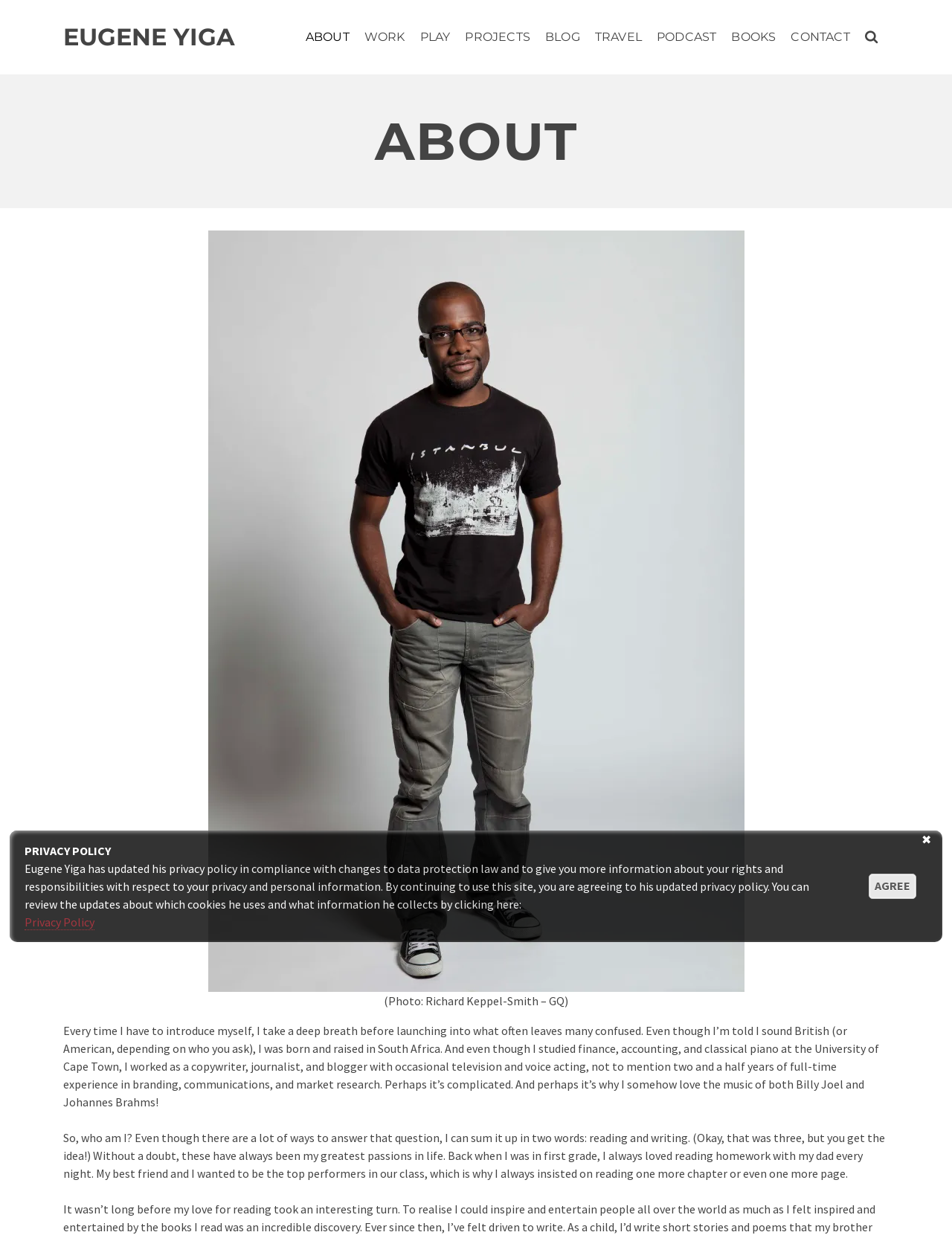What is the name of the person on the webpage?
Look at the screenshot and provide an in-depth answer.

I determined the answer by looking at the text content of the webpage, specifically the heading 'ABOUT' and the static text 'Every time I have to introduce myself...'. The name 'Eugene Yiga' is mentioned multiple times, indicating that it is the name of the person being referred to.